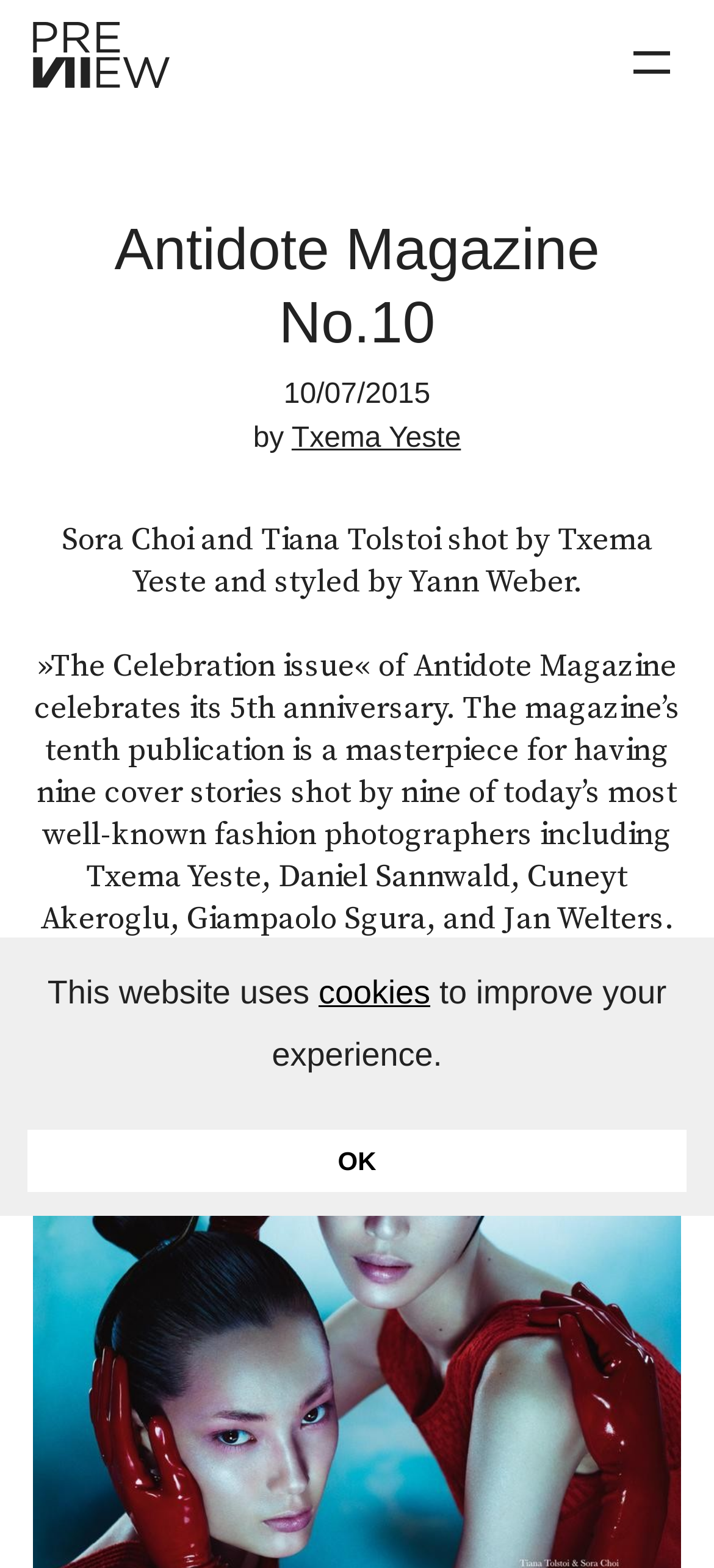Use the details in the image to answer the question thoroughly: 
What is the anniversary being celebrated?

I found the answer by reading the text '»The Celebration issue« of Antidote Magazine celebrates its 5th anniversary.' which explicitly states that the magazine is celebrating its 5th anniversary.